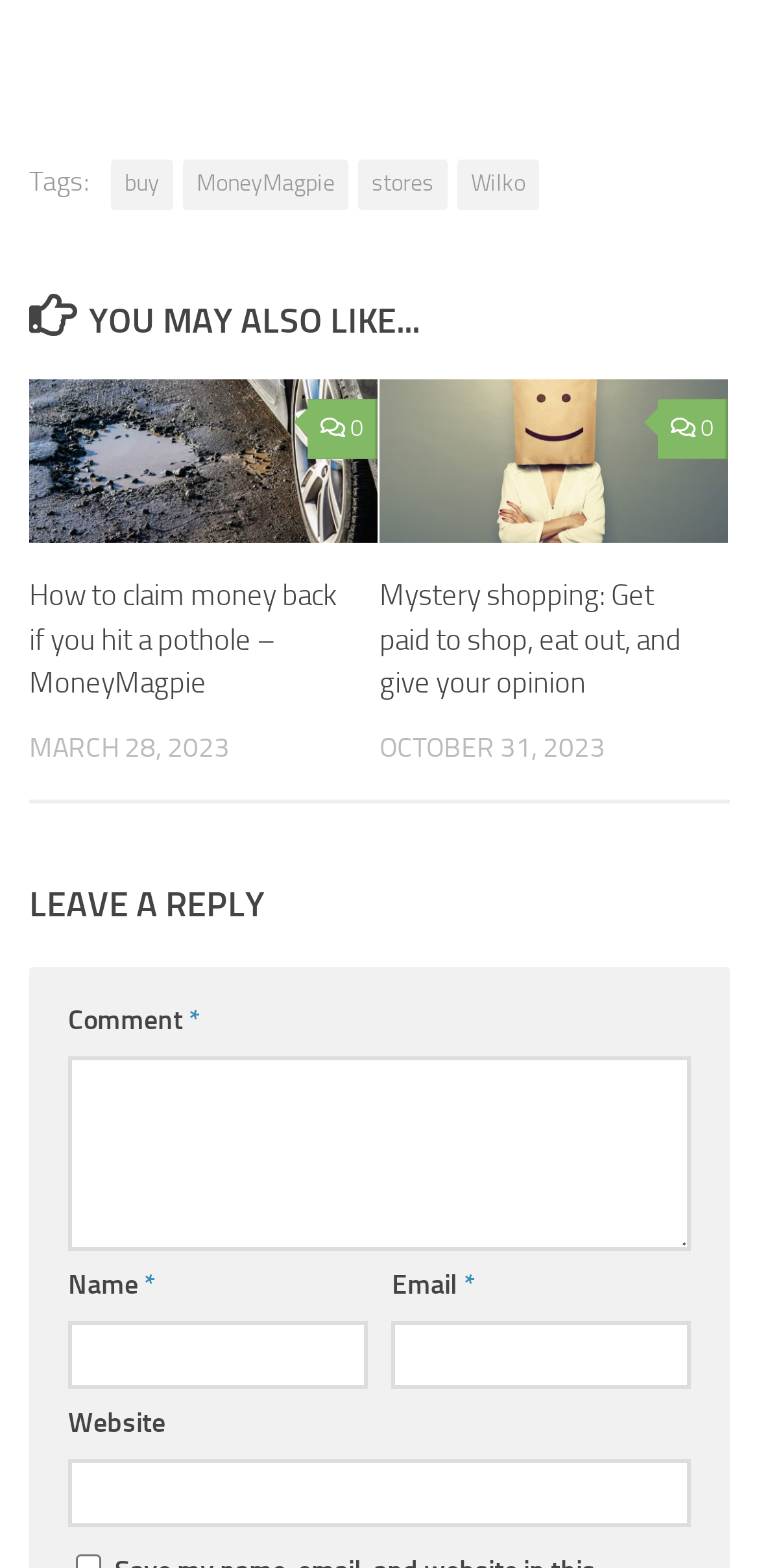Answer the following in one word or a short phrase: 
How many textboxes are in the comment section?

4